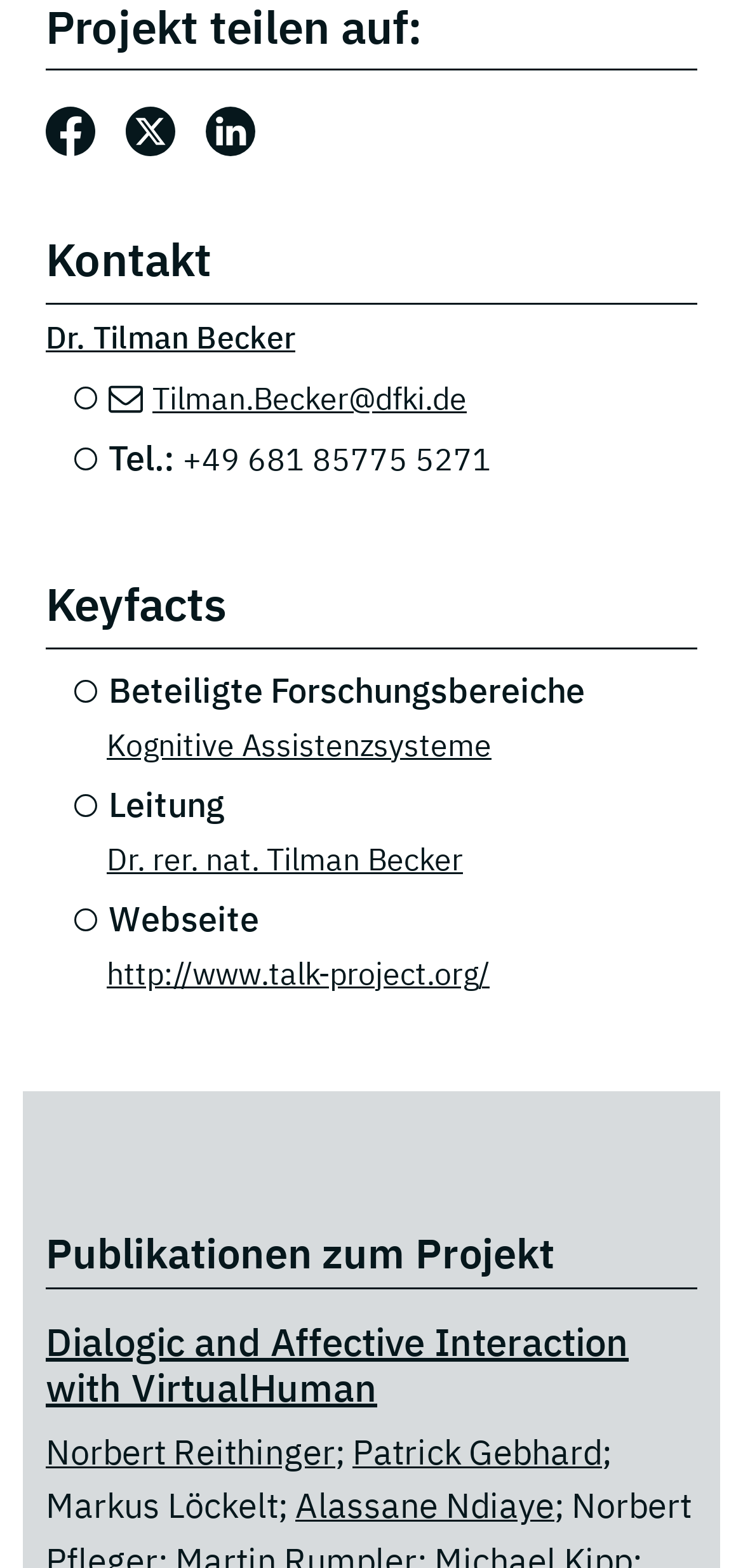How many authors are there for the publication 'Dialogic and Affective Interaction with VirtualHuman'?
Please elaborate on the answer to the question with detailed information.

The authors of the publication 'Dialogic and Affective Interaction with VirtualHuman' can be found below the publication title. There are four authors: Norbert Reithinger, Patrick Gebhard, Markus Löckelt, and Alassane Ndiaye.